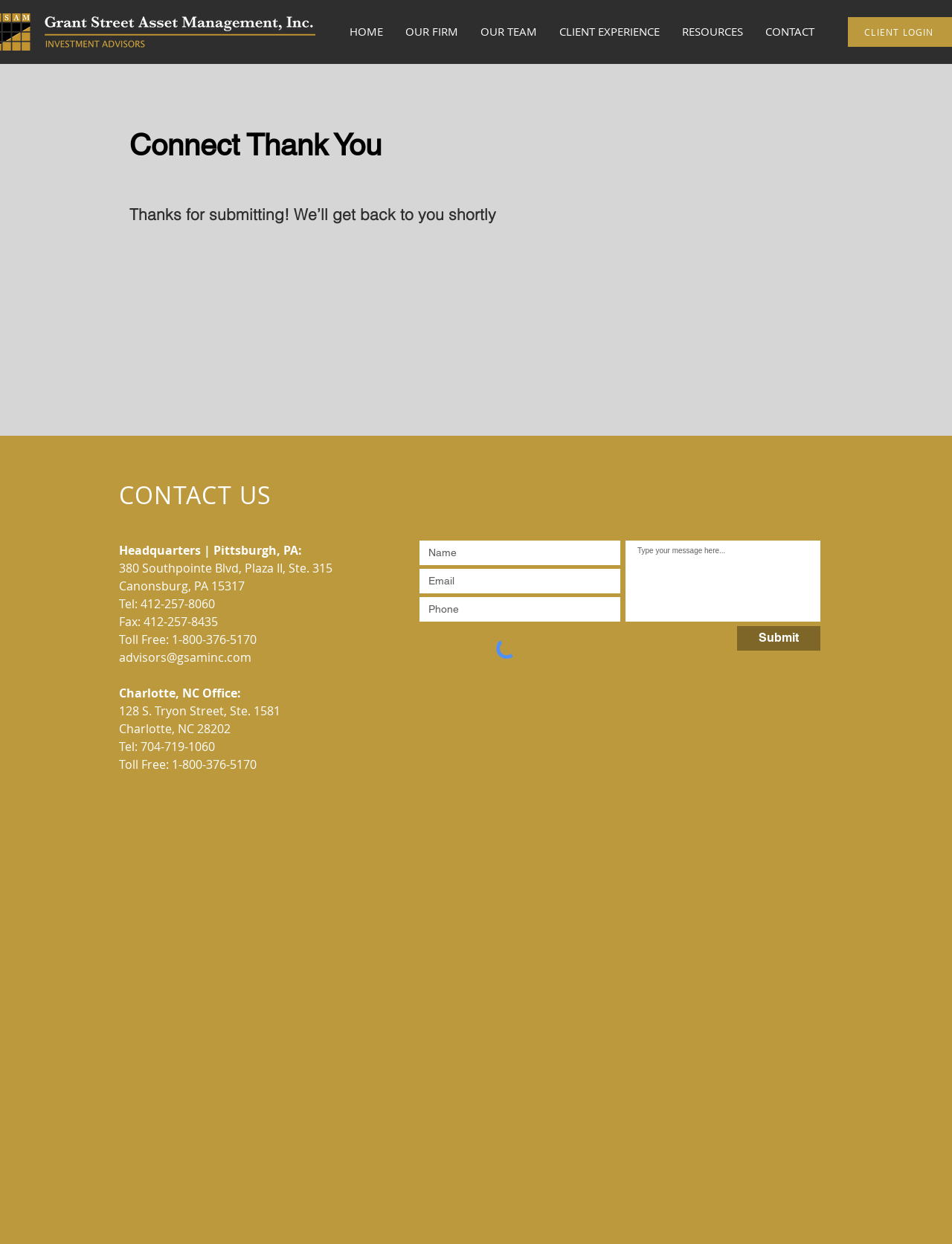Determine the bounding box coordinates for the area that should be clicked to carry out the following instruction: "View headquarters location on the map".

[0.125, 0.663, 0.86, 0.83]